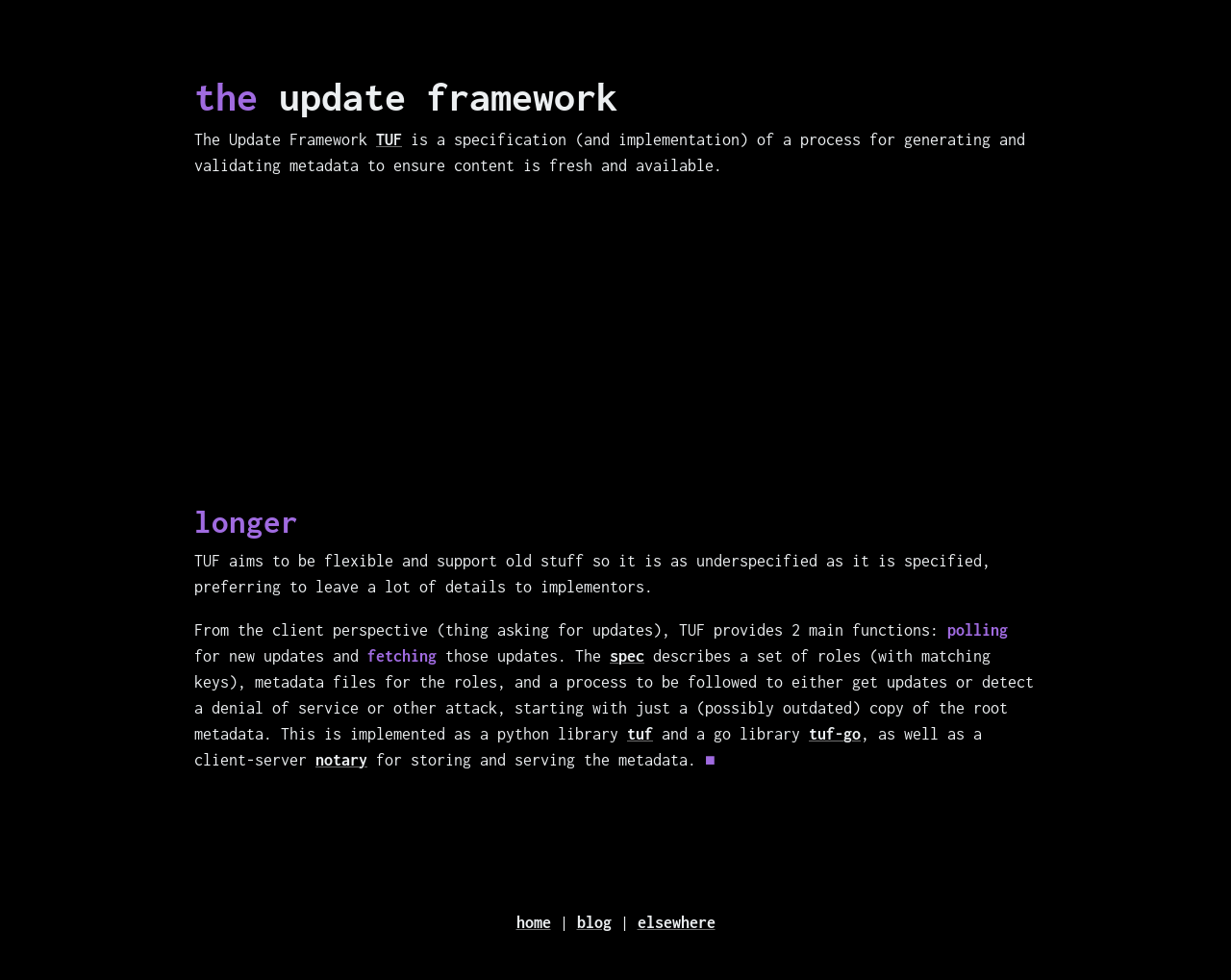Find the bounding box coordinates for the area that must be clicked to perform this action: "visit the blog".

[0.468, 0.932, 0.496, 0.95]